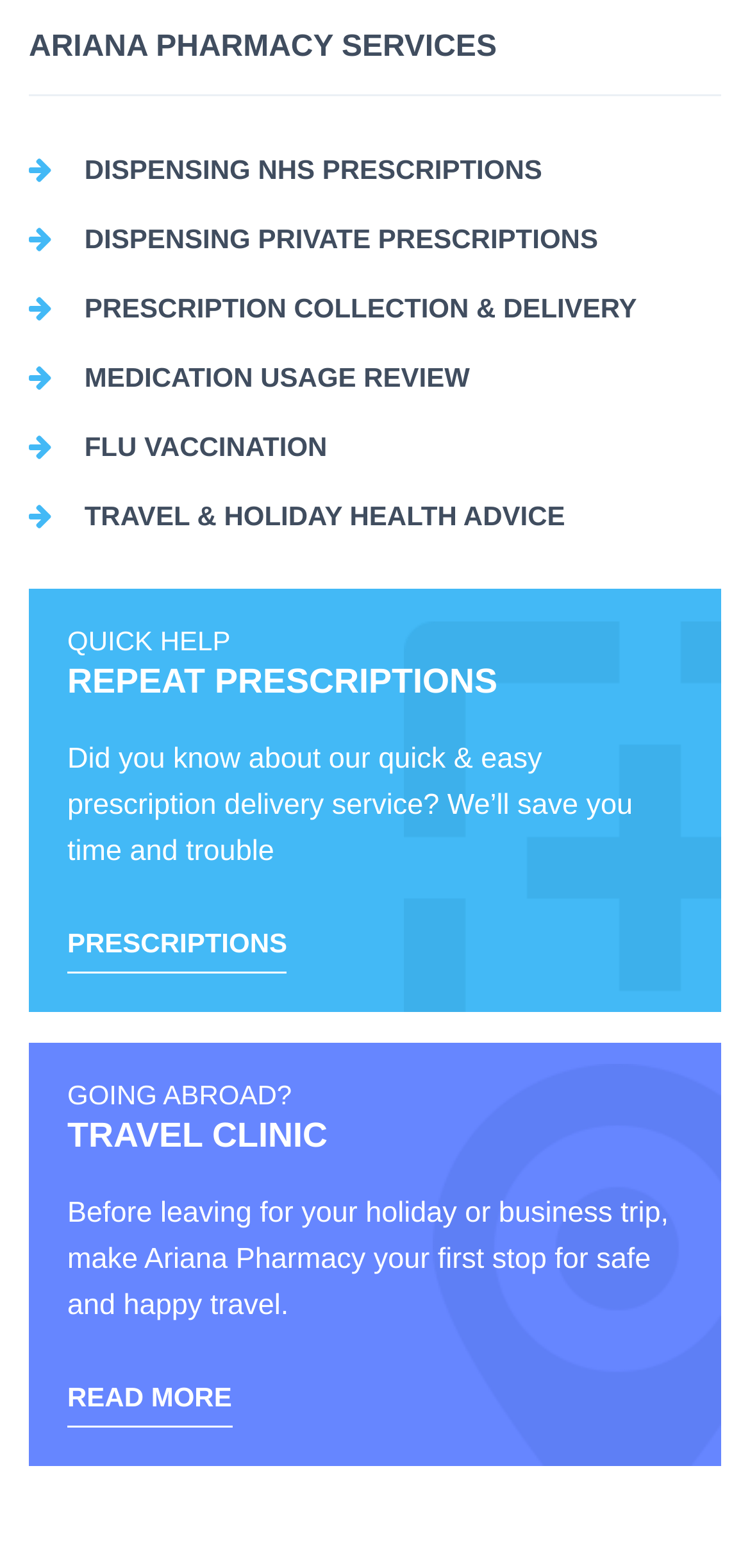Indicate the bounding box coordinates of the element that needs to be clicked to satisfy the following instruction: "Read more about TRAVEL CLINIC". The coordinates should be four float numbers between 0 and 1, i.e., [left, top, right, bottom].

[0.09, 0.878, 0.309, 0.91]